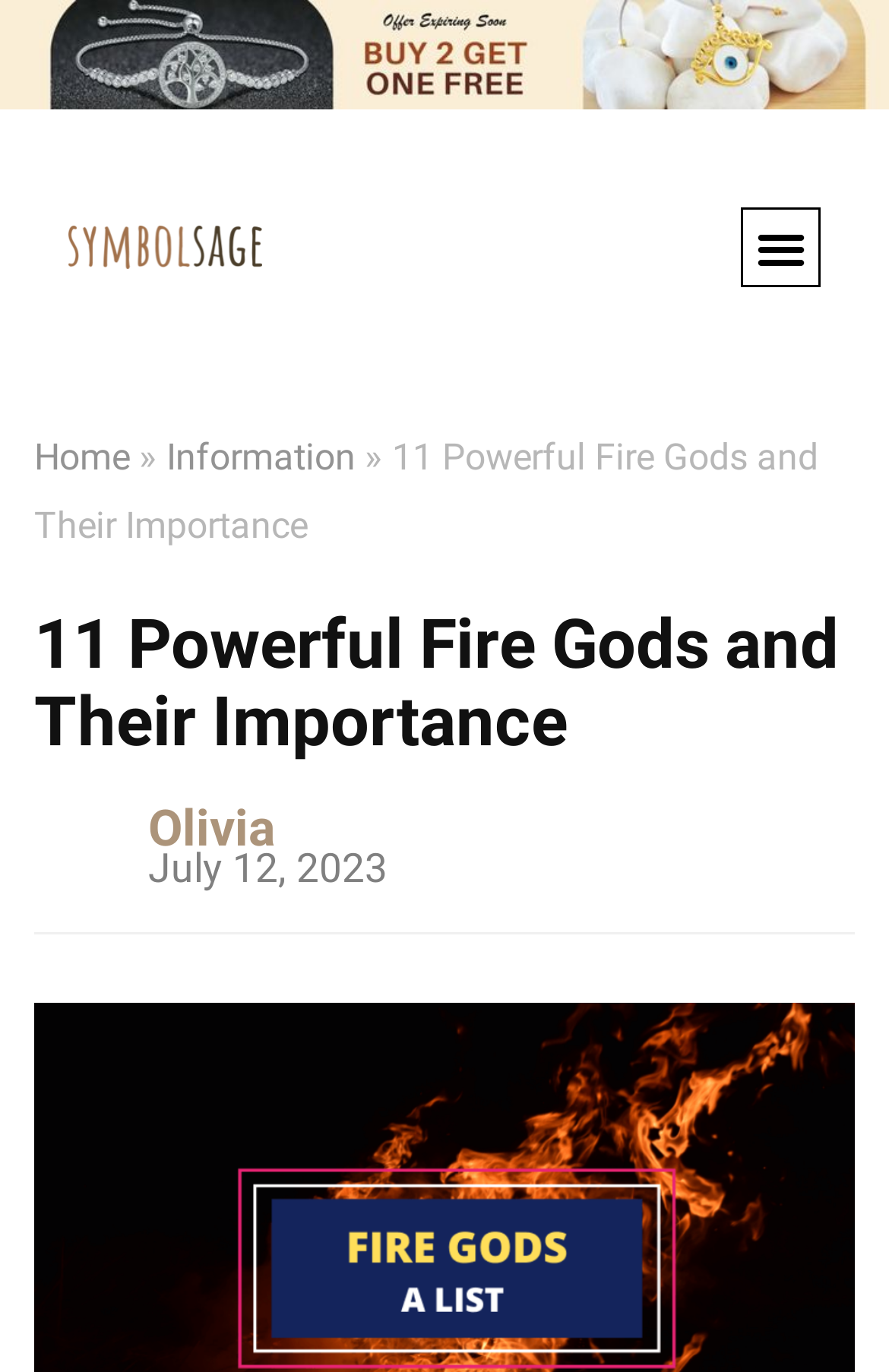How many links are in the menu?
Provide a thorough and detailed answer to the question.

I counted the links in the menu by looking at the menu toggle button and its child elements. I found three links: 'Home', '»', and 'Information'.